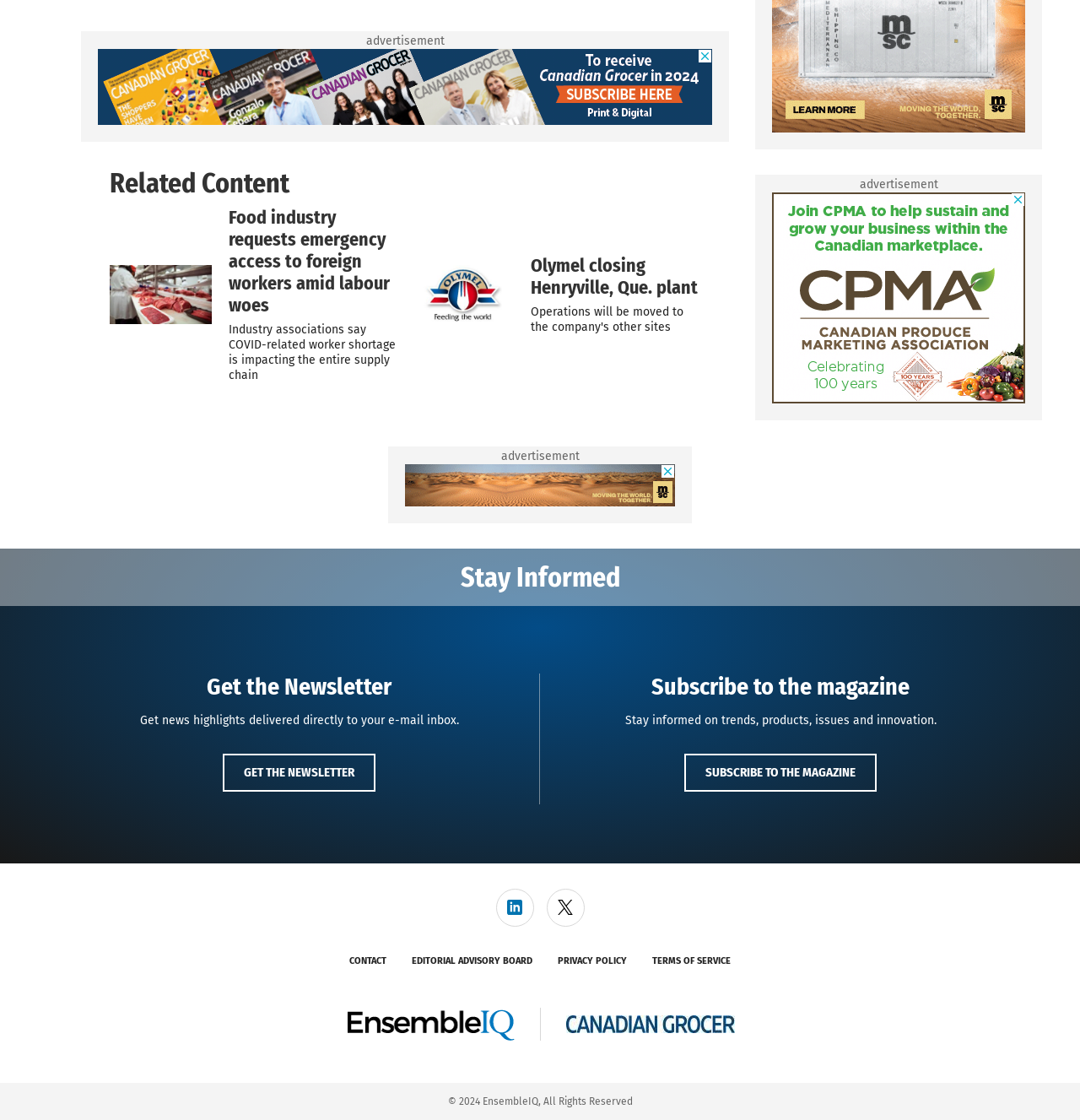Locate the bounding box coordinates of the element that should be clicked to execute the following instruction: "Get the newsletter".

[0.206, 0.673, 0.348, 0.707]